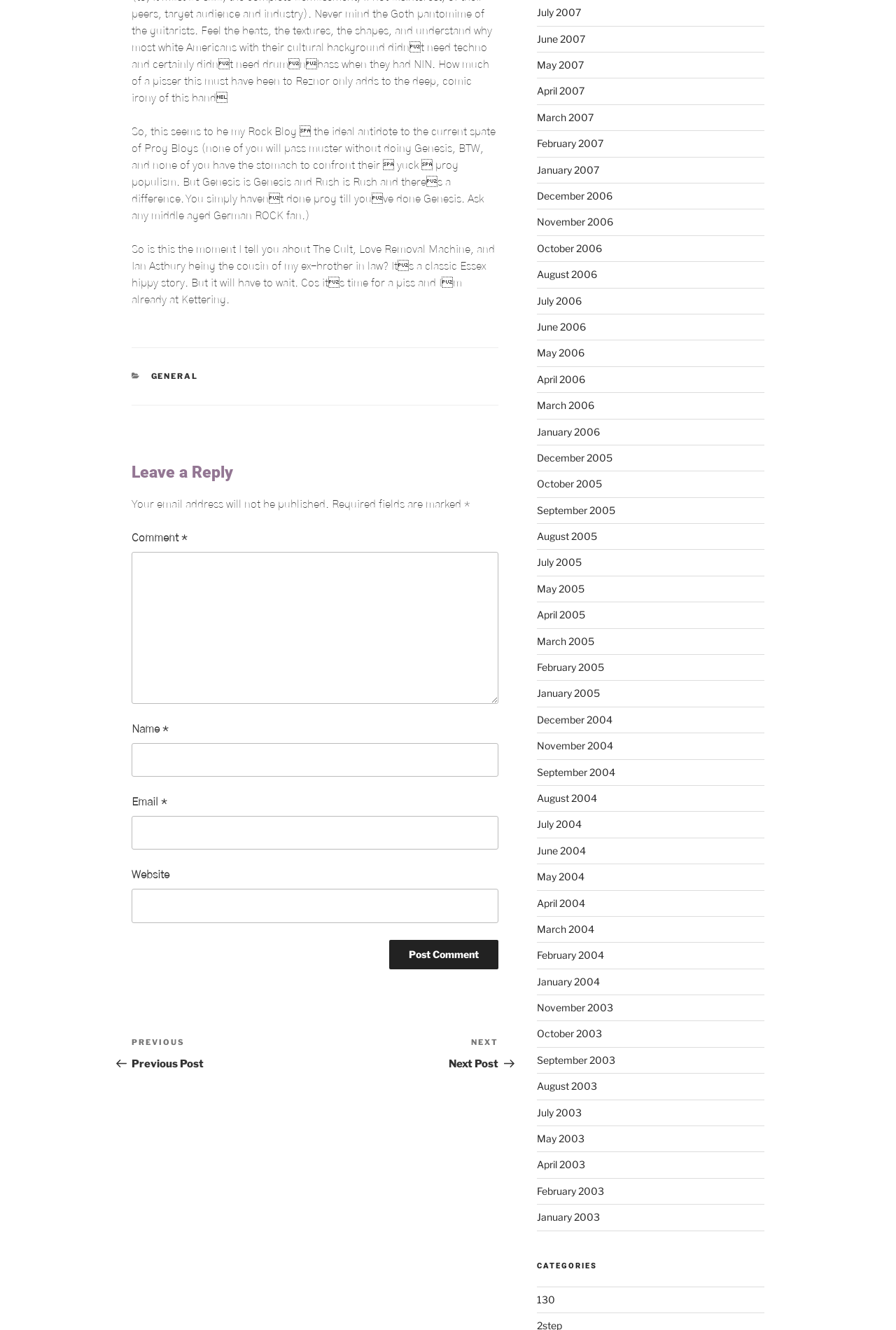Can you find the bounding box coordinates of the area I should click to execute the following instruction: "View previous post"?

[0.147, 0.779, 0.352, 0.805]